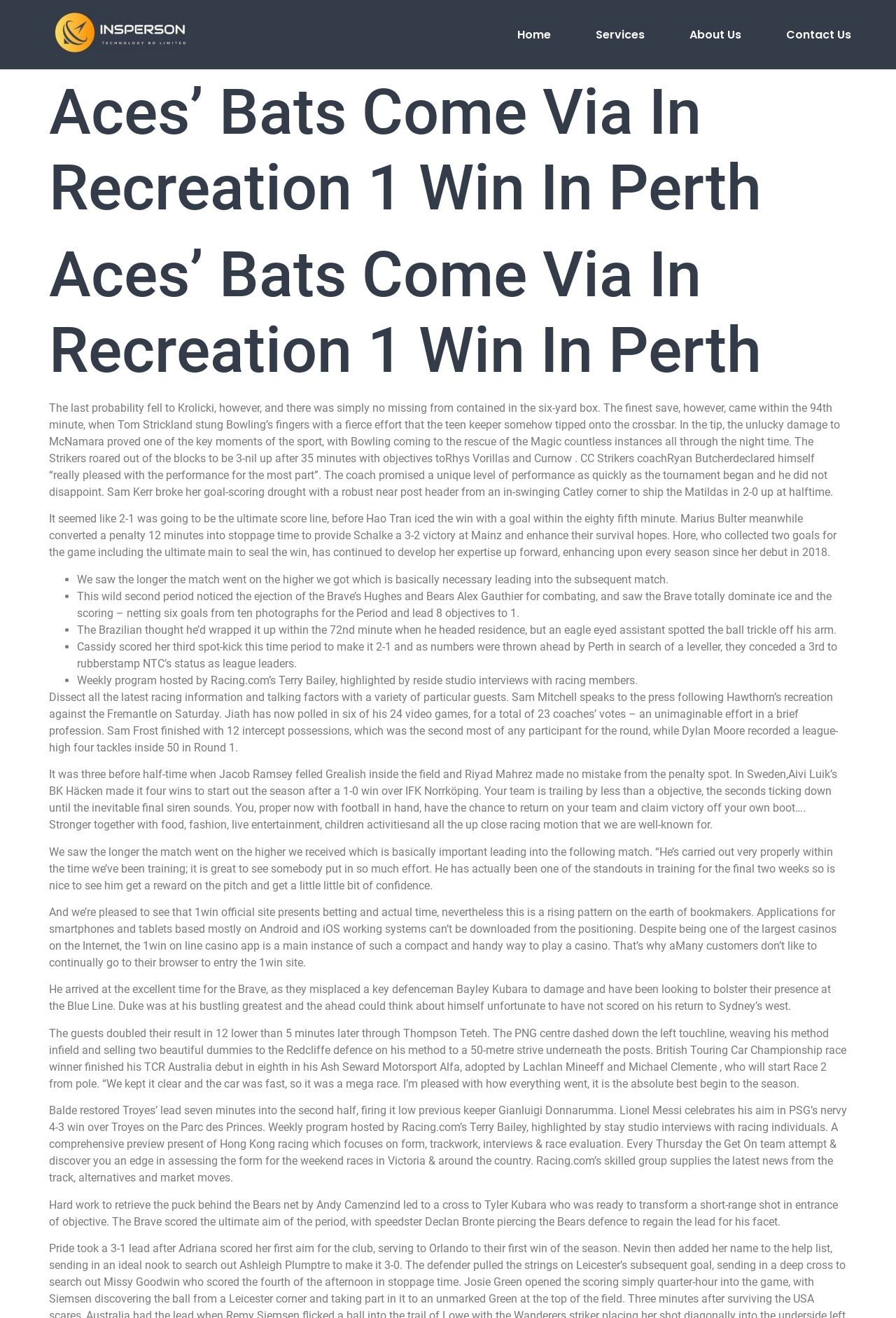What is the name of the team that won the game mentioned in the first article?
Please provide a comprehensive answer based on the information in the image.

The first article on the webpage mentions a game where the Aces' bats came alive, indicating that the Aces were the winning team in that game.